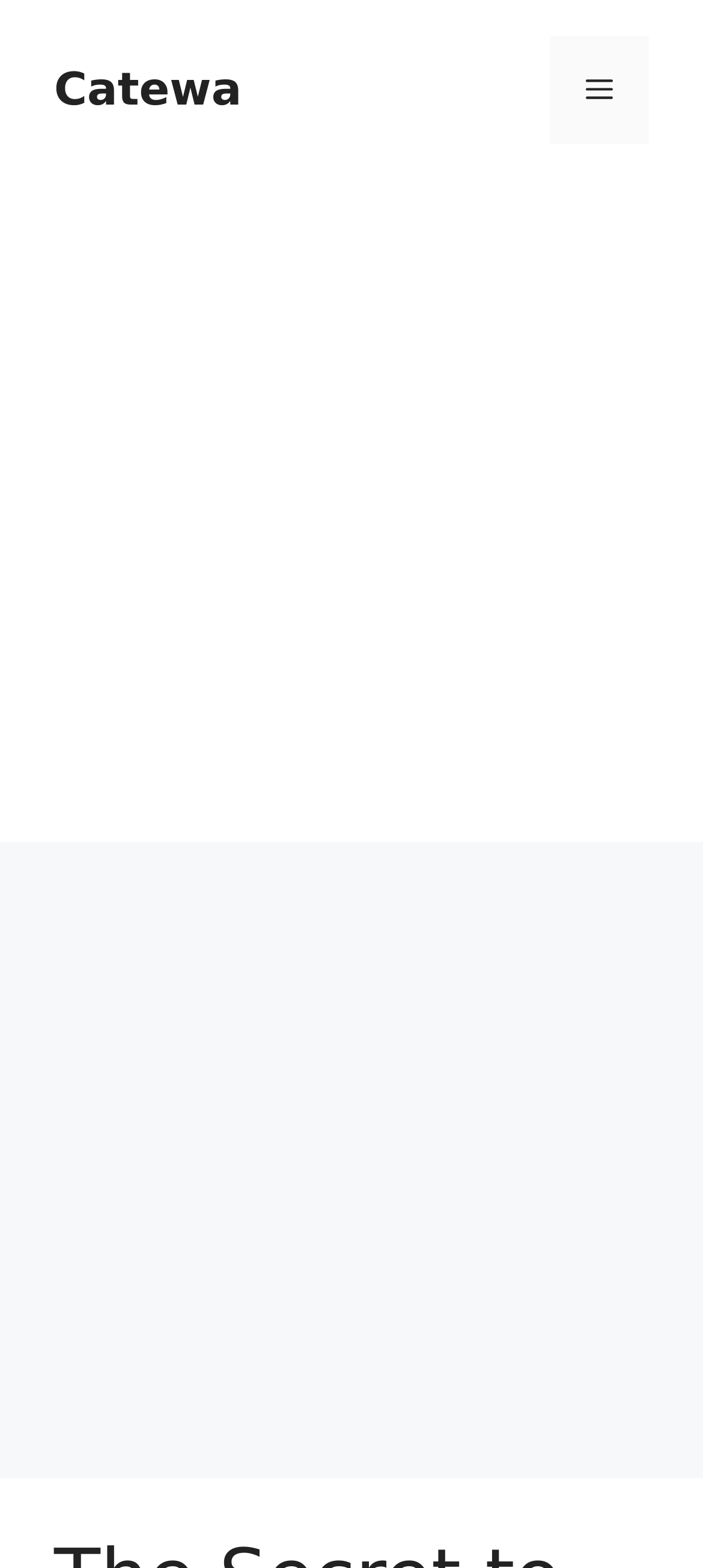Please provide a brief answer to the question using only one word or phrase: 
How many advertisements are on the page?

2